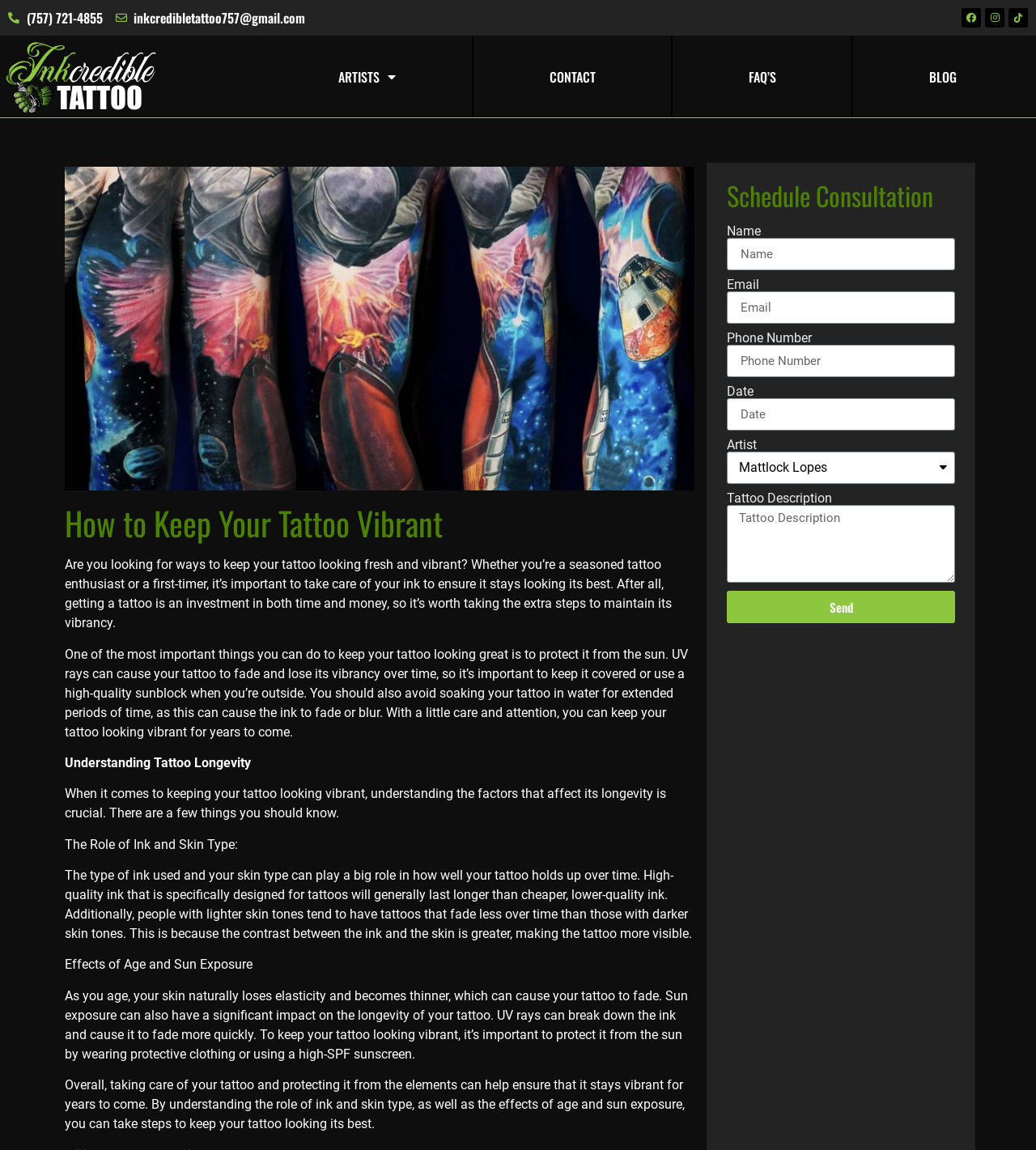Locate the bounding box of the UI element defined by this description: "(757) 721-4855". The coordinates should be given as four float numbers between 0 and 1, formatted as [left, top, right, bottom].

[0.008, 0.007, 0.099, 0.024]